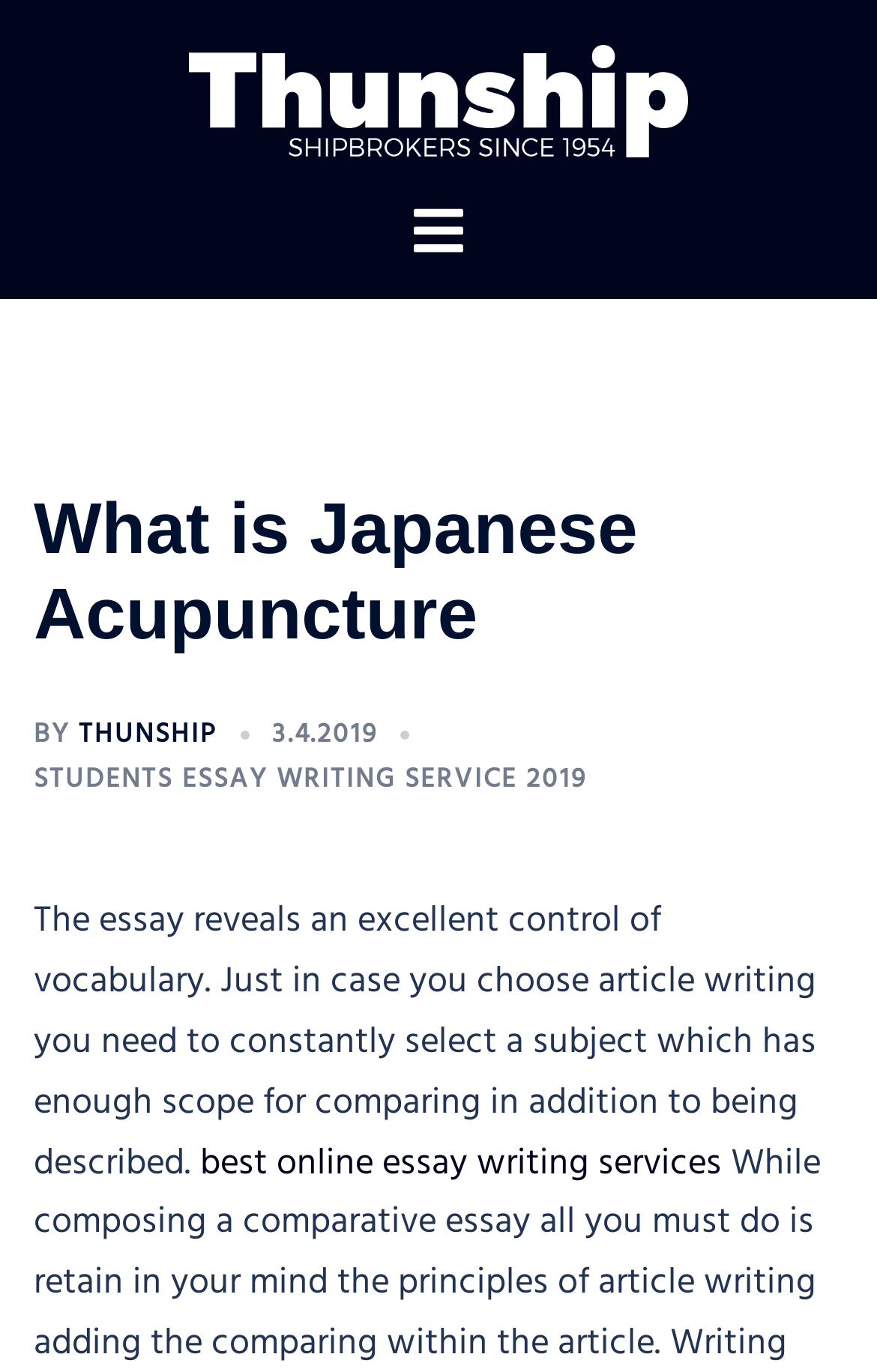Generate an in-depth caption that captures all aspects of the webpage.

The webpage is about Japanese Acupuncture, specifically an essay or article titled "What is Japanese Acupuncture" on the Thunship website. 

At the top left of the page, there is a link to Thunship, accompanied by a Thunship logo image. To the right of the logo, there is a "Toggle menu" button. 

Below the top section, there is a main header section that spans almost the entire width of the page. The header contains the title "What is Japanese Acupuncture" in a large font, followed by the text "BY" and a link to "THUNSHIP". On the same line, there is a date "3.4.2019" with a time element. 

Underneath the header, there is a link to "STUDENTS ESSAY WRITING SERVICE 2019". 

The main content of the page is a paragraph of text that discusses essay writing, mentioning vocabulary control and the importance of choosing a topic with scope for comparison and description. Within this paragraph, there is a link to "best online essay writing services".